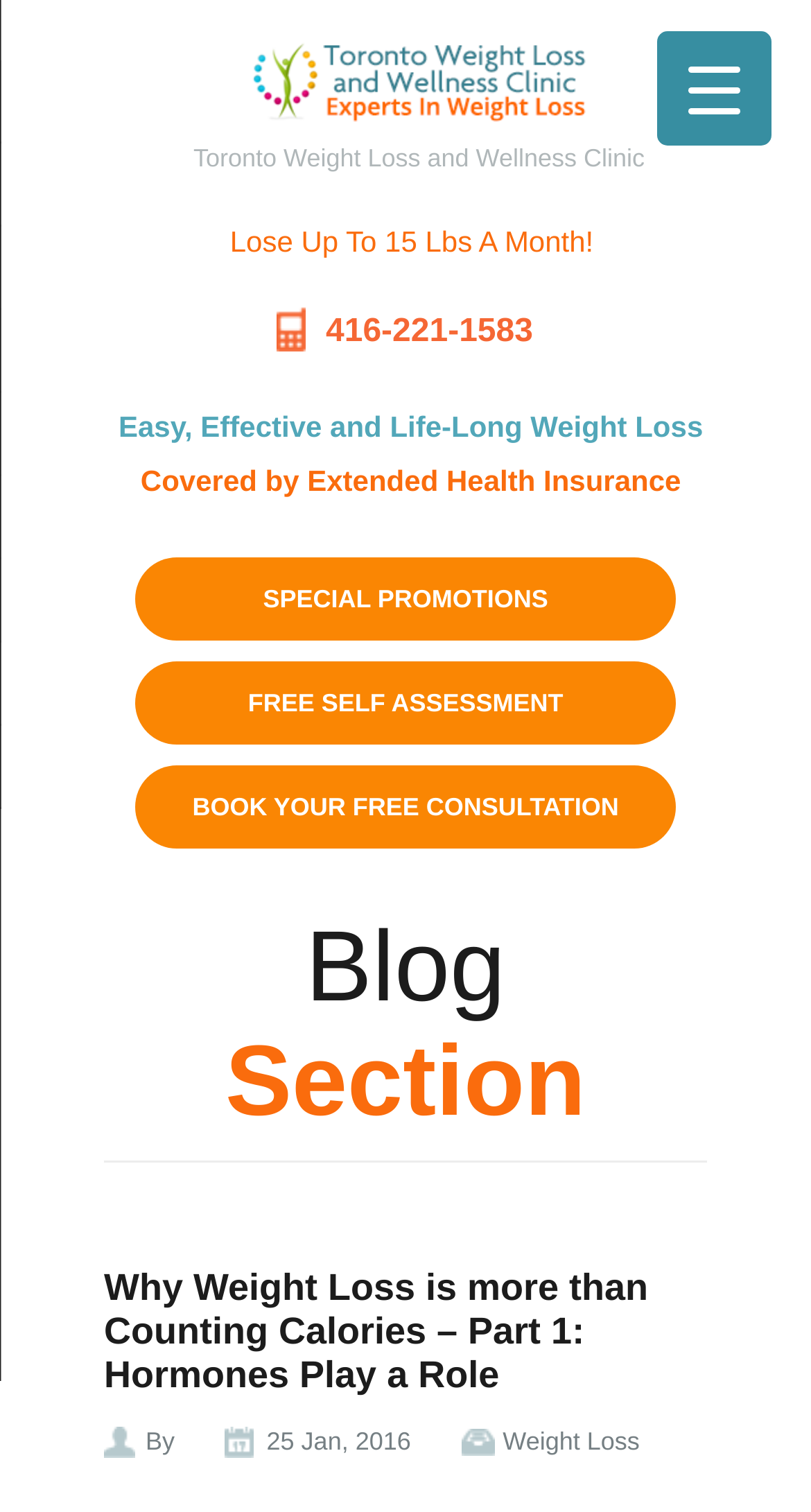Using the given description, provide the bounding box coordinates formatted as (top-left x, top-left y, bottom-right x, bottom-right y), with all values being floating point numbers between 0 and 1. Description: FREE SELF ASSESSMENT

[0.167, 0.437, 0.833, 0.492]